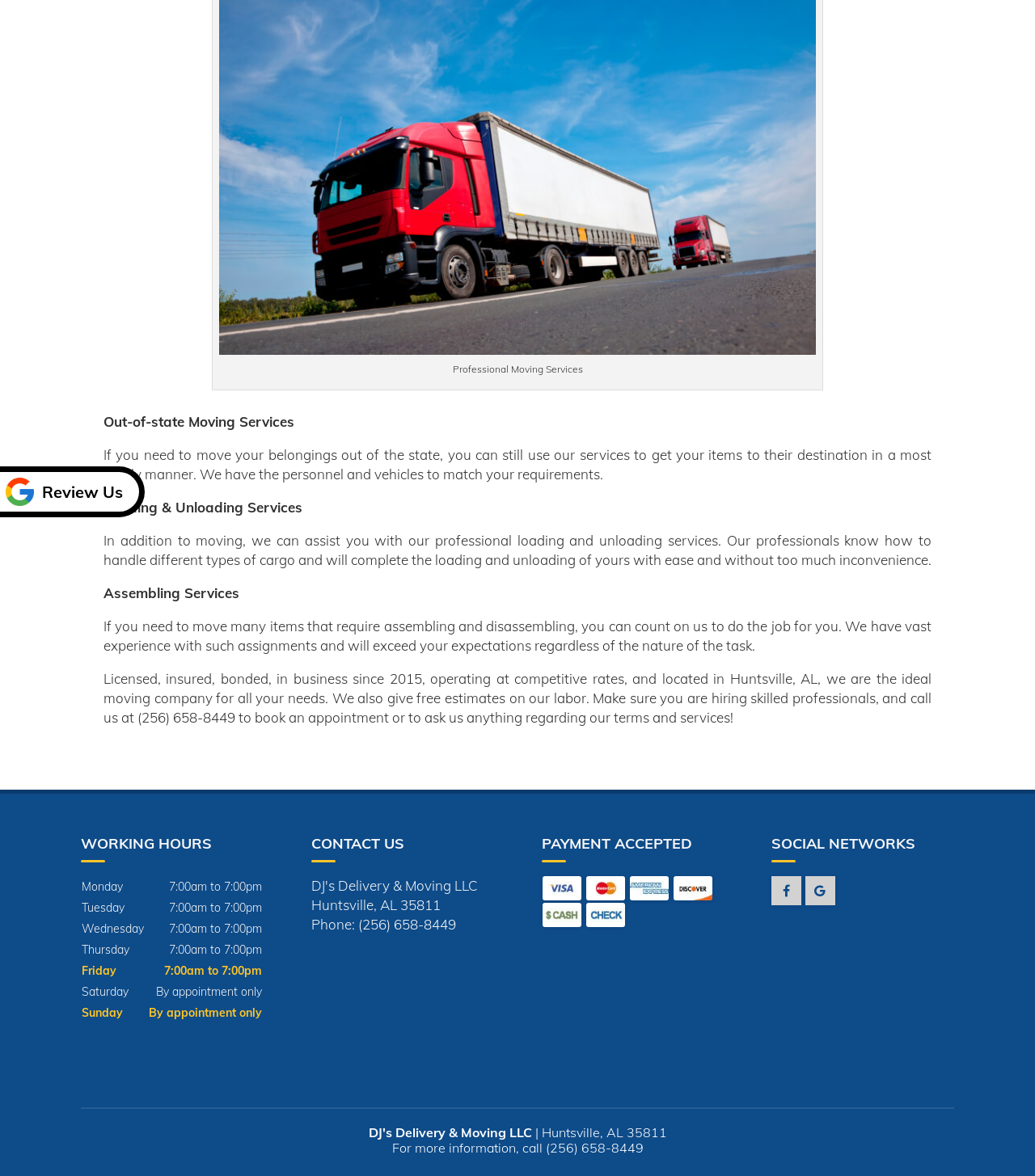Give the bounding box coordinates for the element described by: "Splendid Isolation".

None